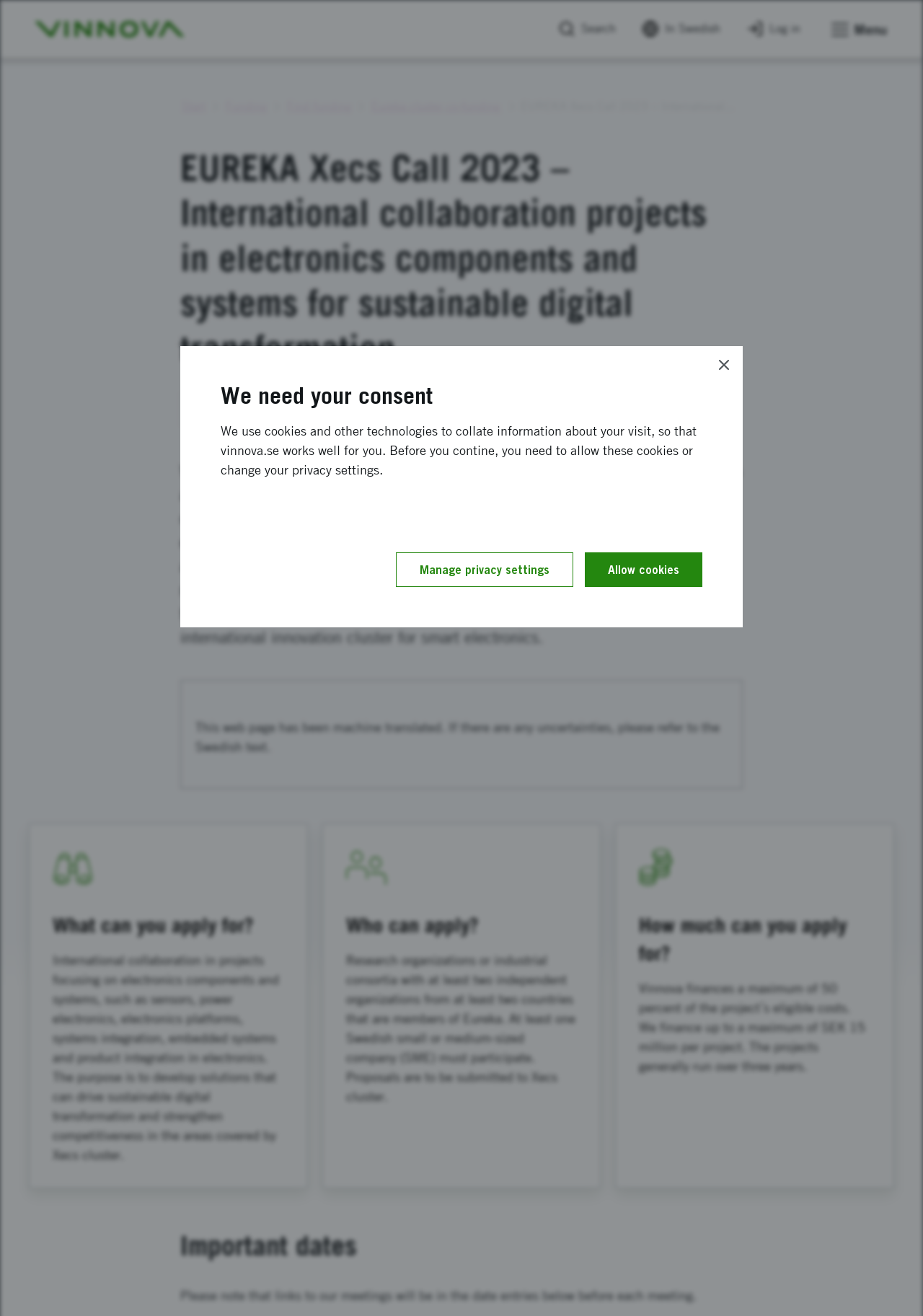Who can participate in the EUREKA Xecs Call 2023?
Please respond to the question thoroughly and include all relevant details.

According to the webpage, research organizations or industrial consortia with at least two independent organizations from at least two countries that are members of Eureka can participate in the EUREKA Xecs Call 2023, and at least one Swedish small or medium-sized company (SME) must participate.